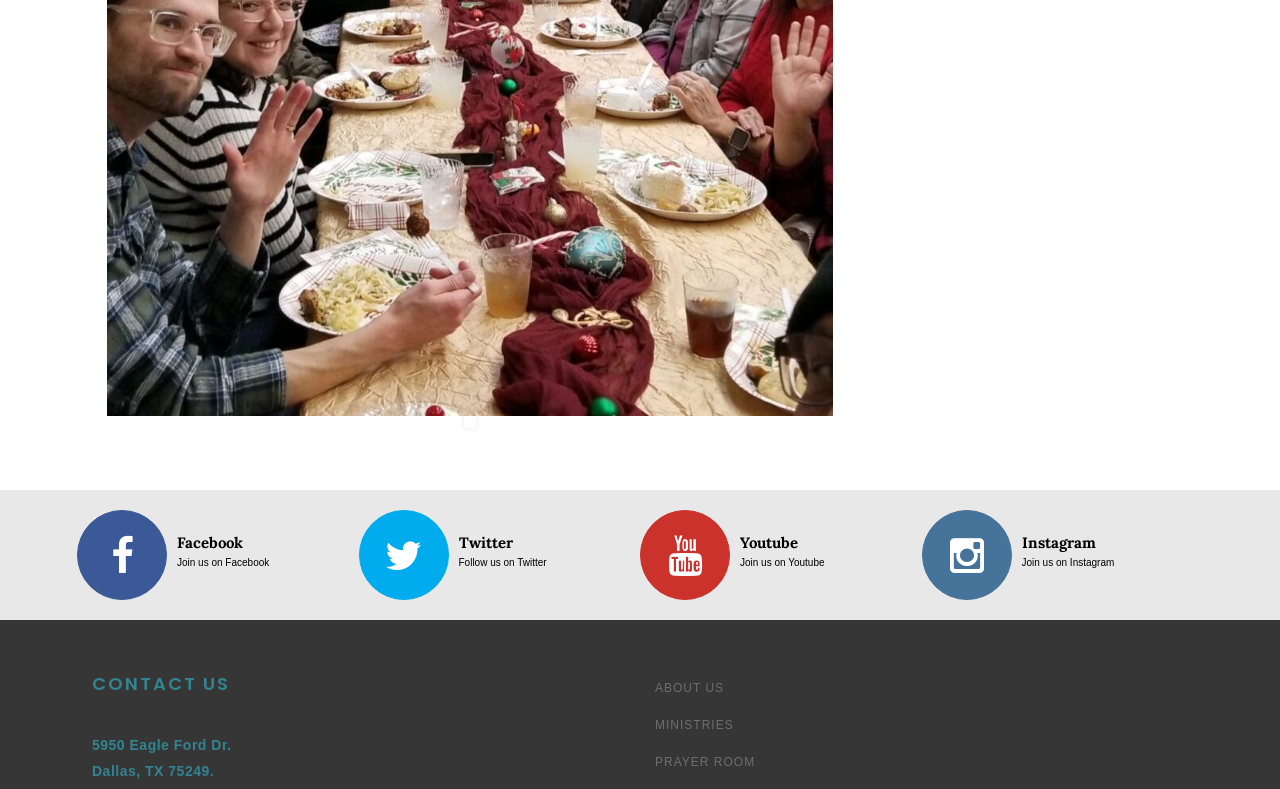Please provide a brief answer to the following inquiry using a single word or phrase:
What is the street name of the address?

Eagle Ford Dr.